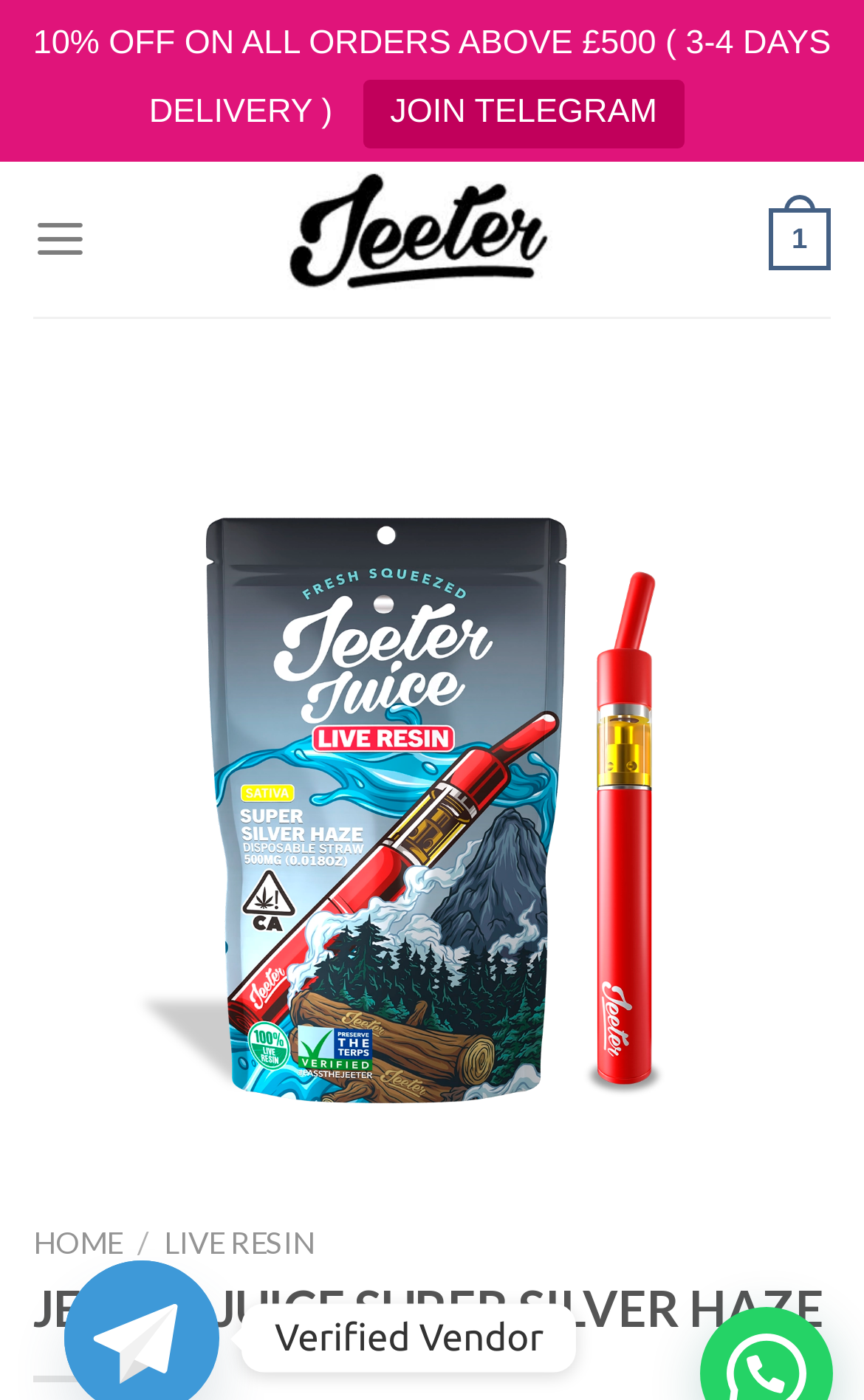Using the format (top-left x, top-left y, bottom-right x, bottom-right y), and given the element description, identify the bounding box coordinates within the screenshot: Home

[0.038, 0.875, 0.141, 0.9]